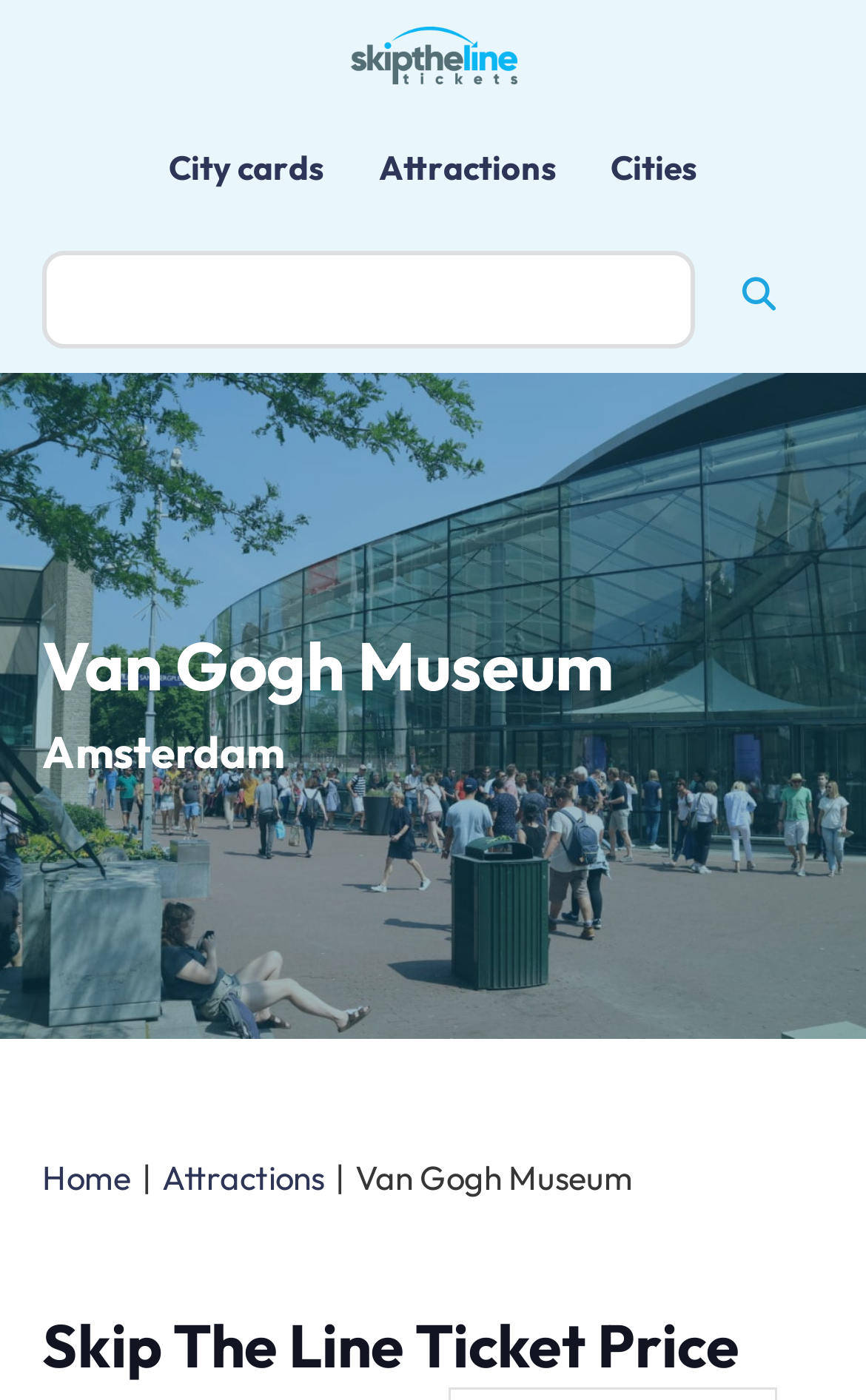Extract the top-level heading from the webpage and provide its text.

Van Gogh Museum